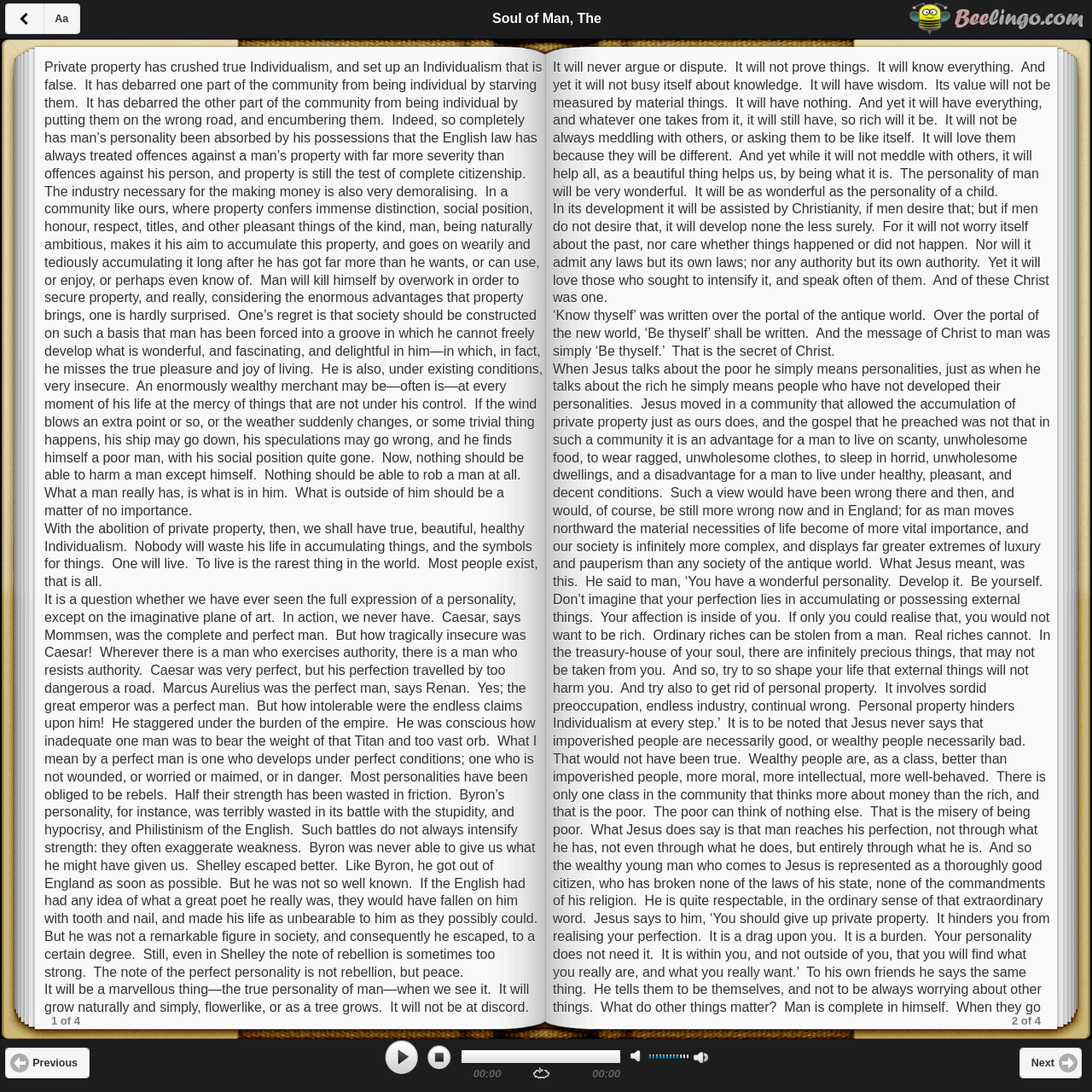Pinpoint the bounding box coordinates of the clickable area necessary to execute the following instruction: "Click the 'play' link". The coordinates should be given as four float numbers between 0 and 1, namely [left, top, right, bottom].

[0.352, 0.952, 0.384, 0.984]